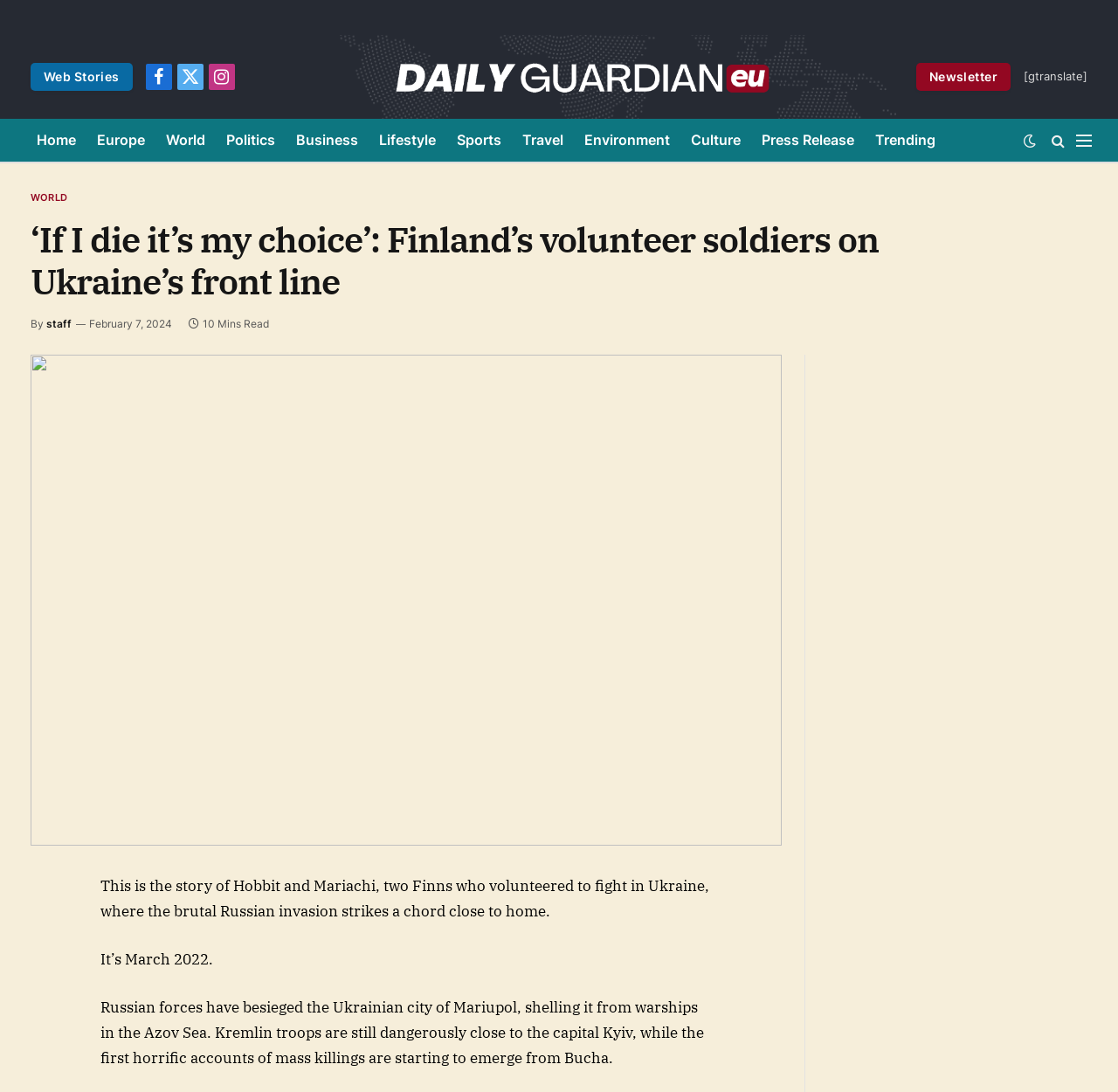Please provide the bounding box coordinates for the element that needs to be clicked to perform the instruction: "Open the Twitter page". The coordinates must consist of four float numbers between 0 and 1, formatted as [left, top, right, bottom].

[0.158, 0.058, 0.182, 0.082]